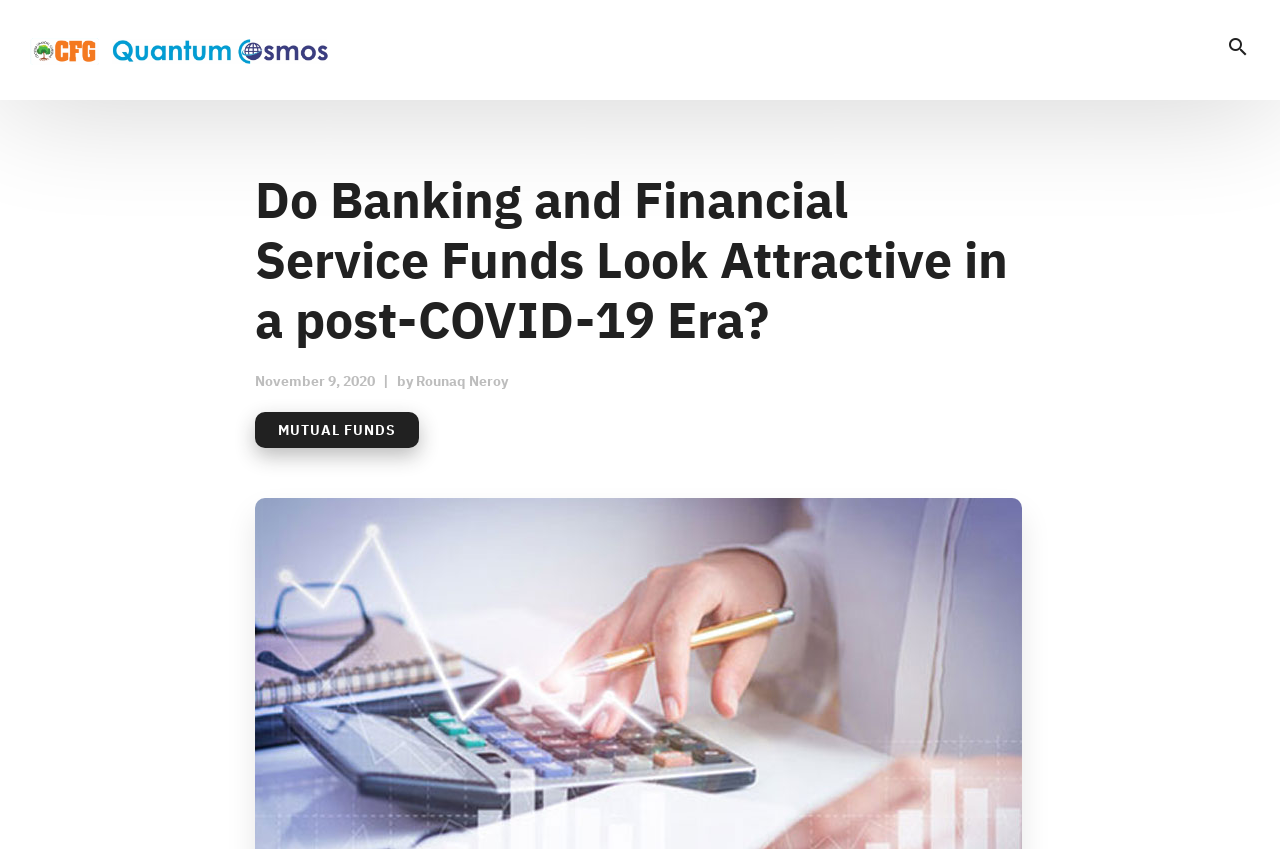Answer the question using only a single word or phrase: 
What is the author's name of this article?

Rounaq Neroy